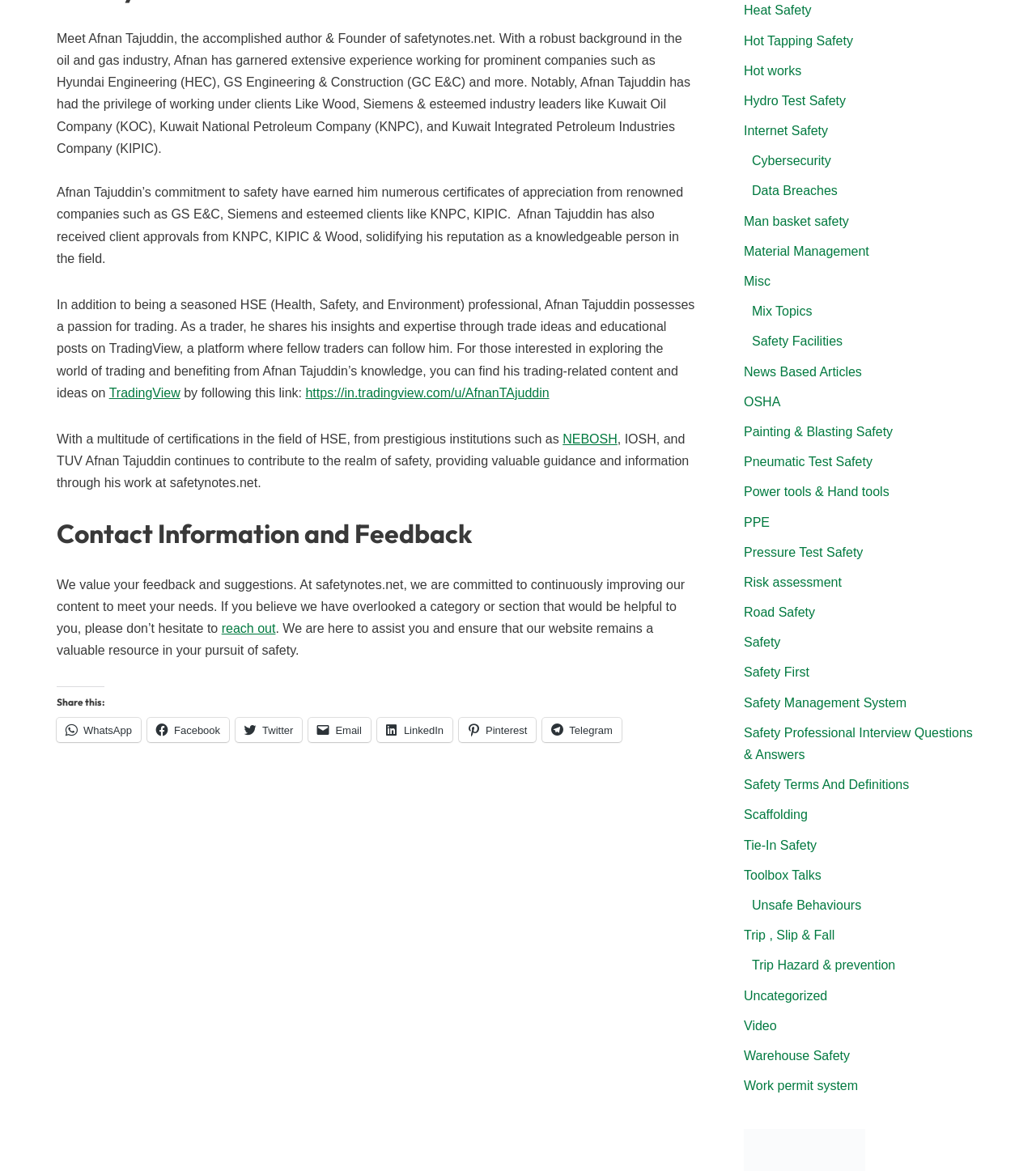Find the bounding box coordinates of the area that needs to be clicked in order to achieve the following instruction: "Explore the topic of Internet Safety". The coordinates should be specified as four float numbers between 0 and 1, i.e., [left, top, right, bottom].

[0.718, 0.016, 0.799, 0.028]